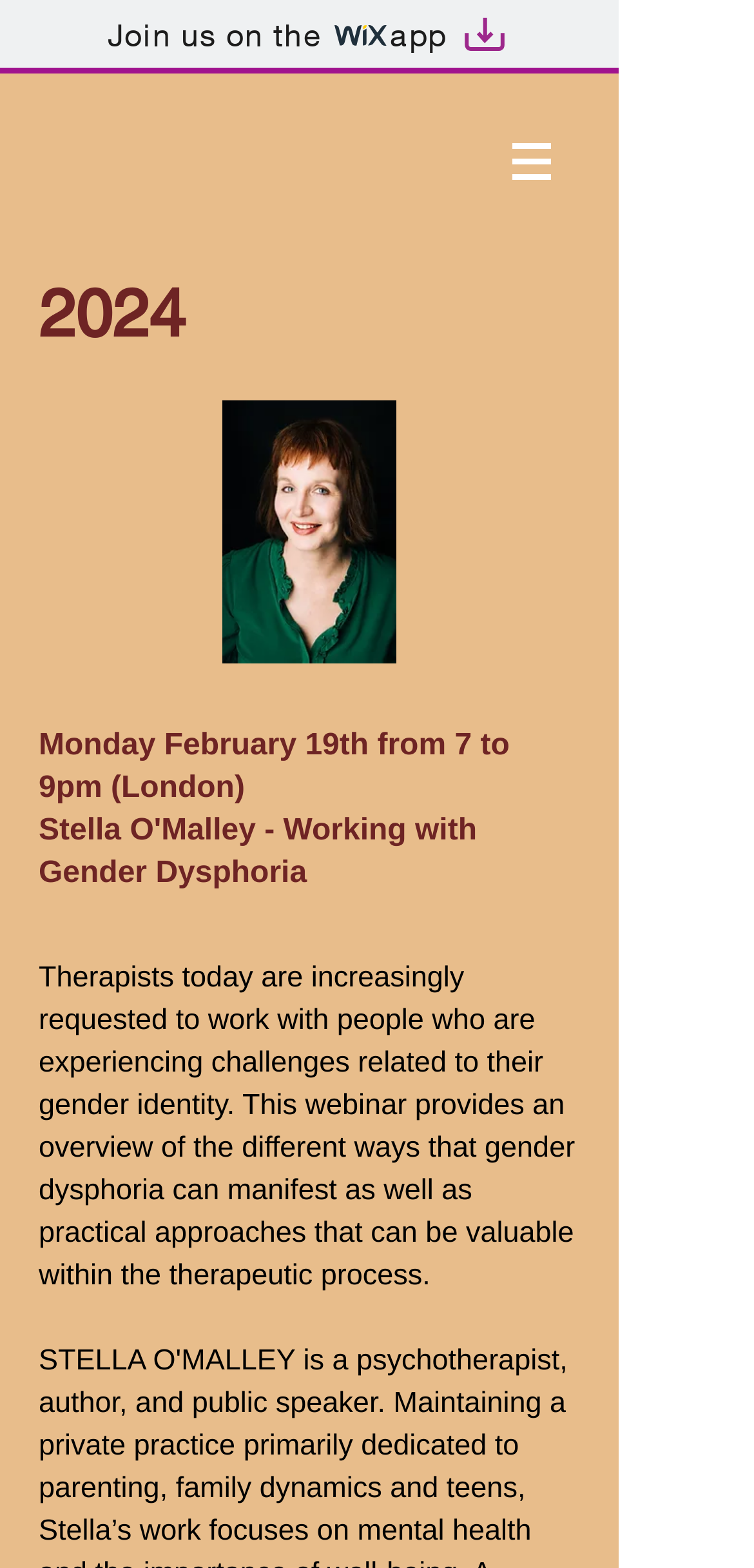Give a one-word or short phrase answer to this question: 
What is the purpose of the webinar on February 19th?

Practical approaches for therapists